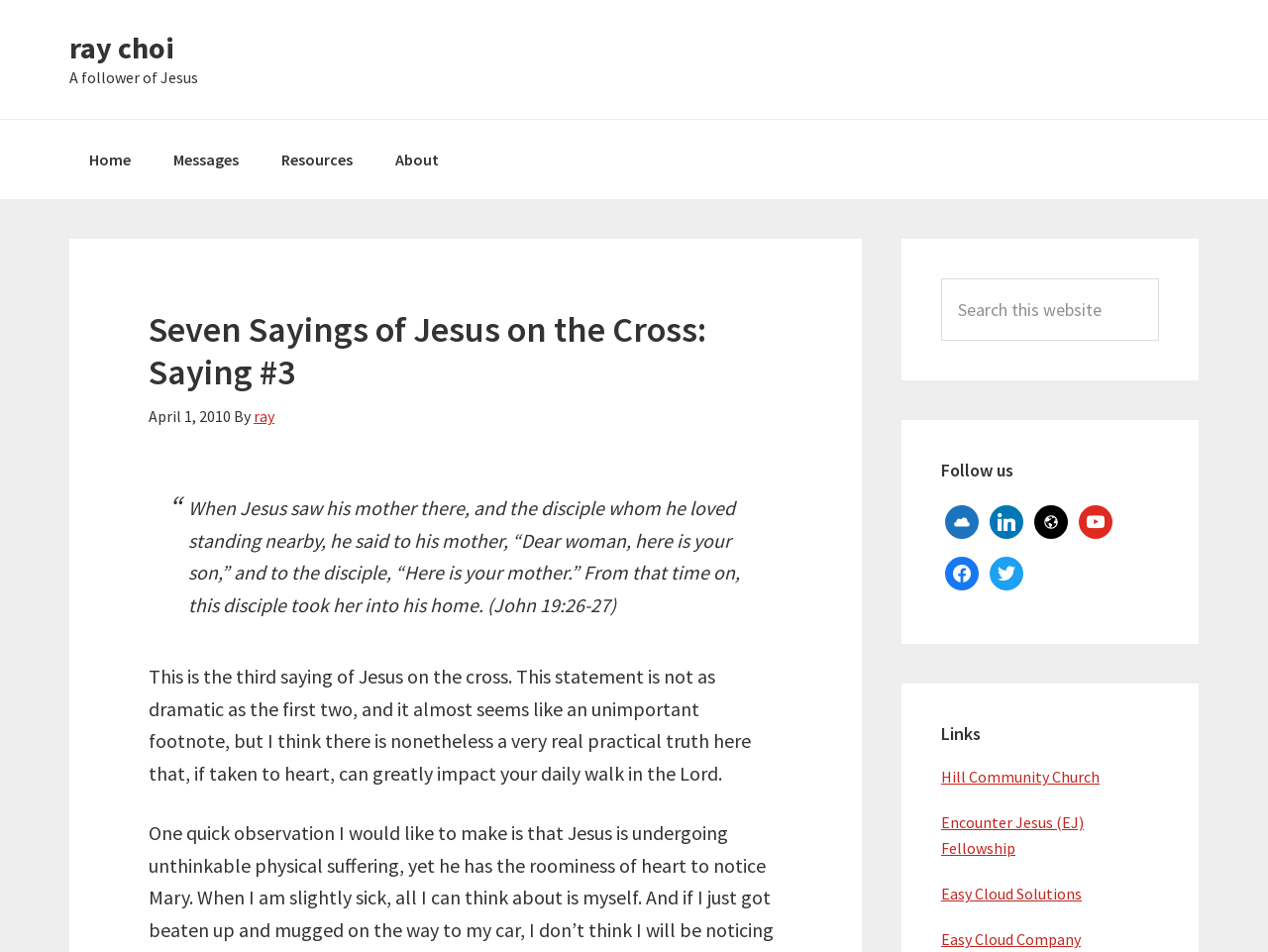Find and specify the bounding box coordinates that correspond to the clickable region for the instruction: "Visit the 'Resources' page".

[0.206, 0.126, 0.294, 0.209]